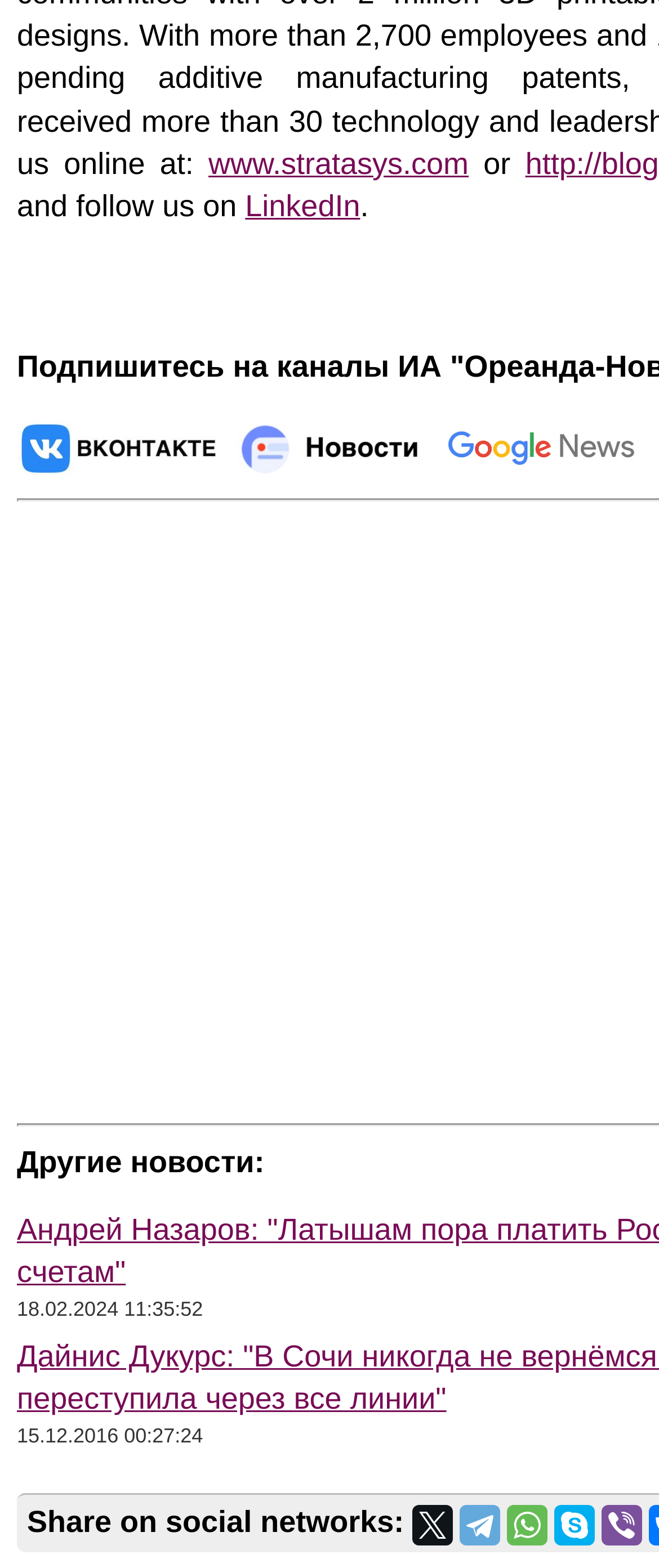Provide a brief response using a word or short phrase to this question:
What is the date of the oldest news item?

15.12.2016